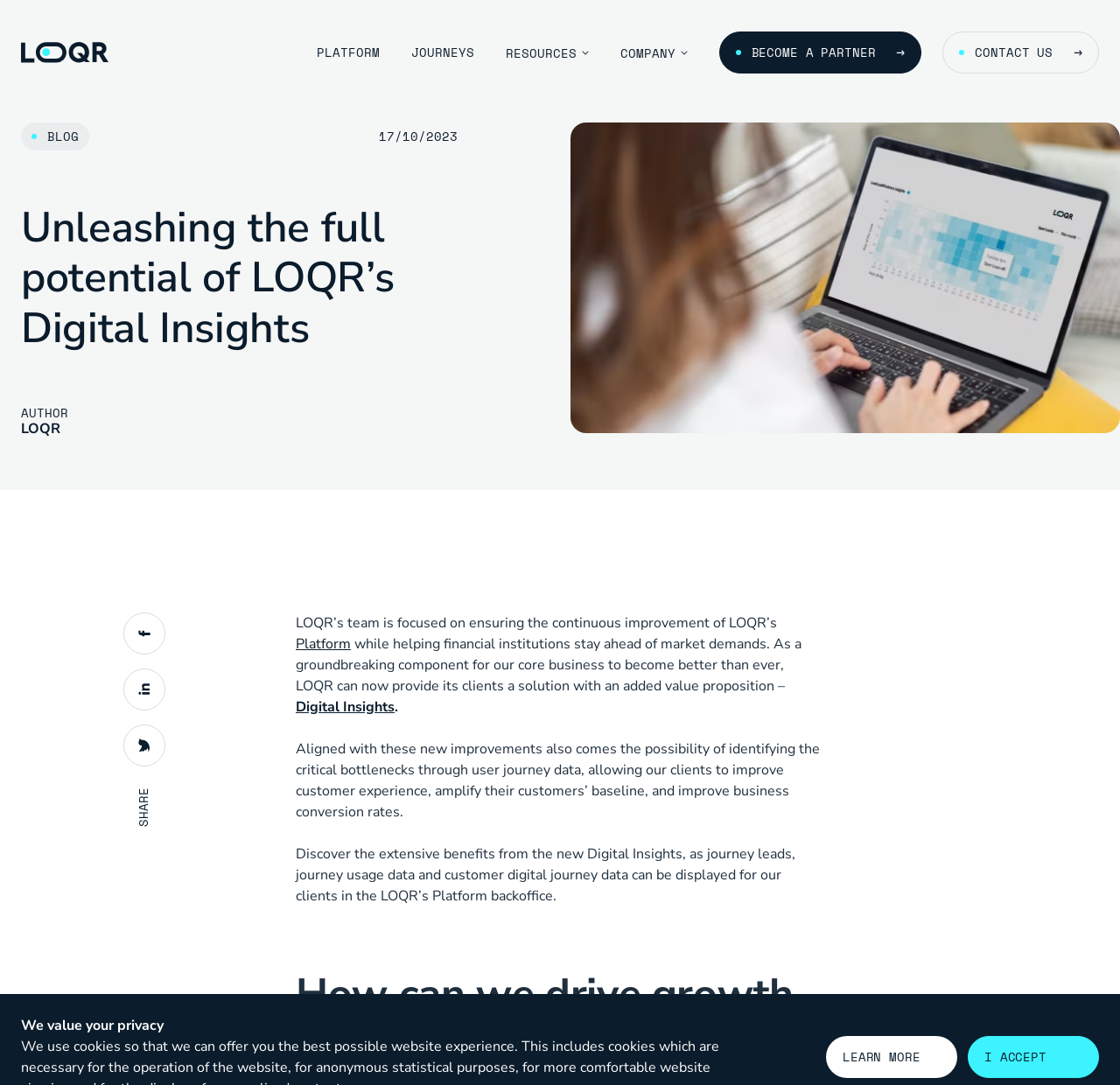Determine the bounding box coordinates for the region that must be clicked to execute the following instruction: "Learn more about Digital Insights".

[0.264, 0.643, 0.352, 0.66]